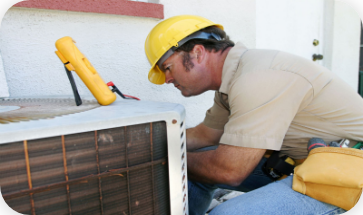What tool is the technician using?
Using the visual information from the image, give a one-word or short-phrase answer.

multimeter